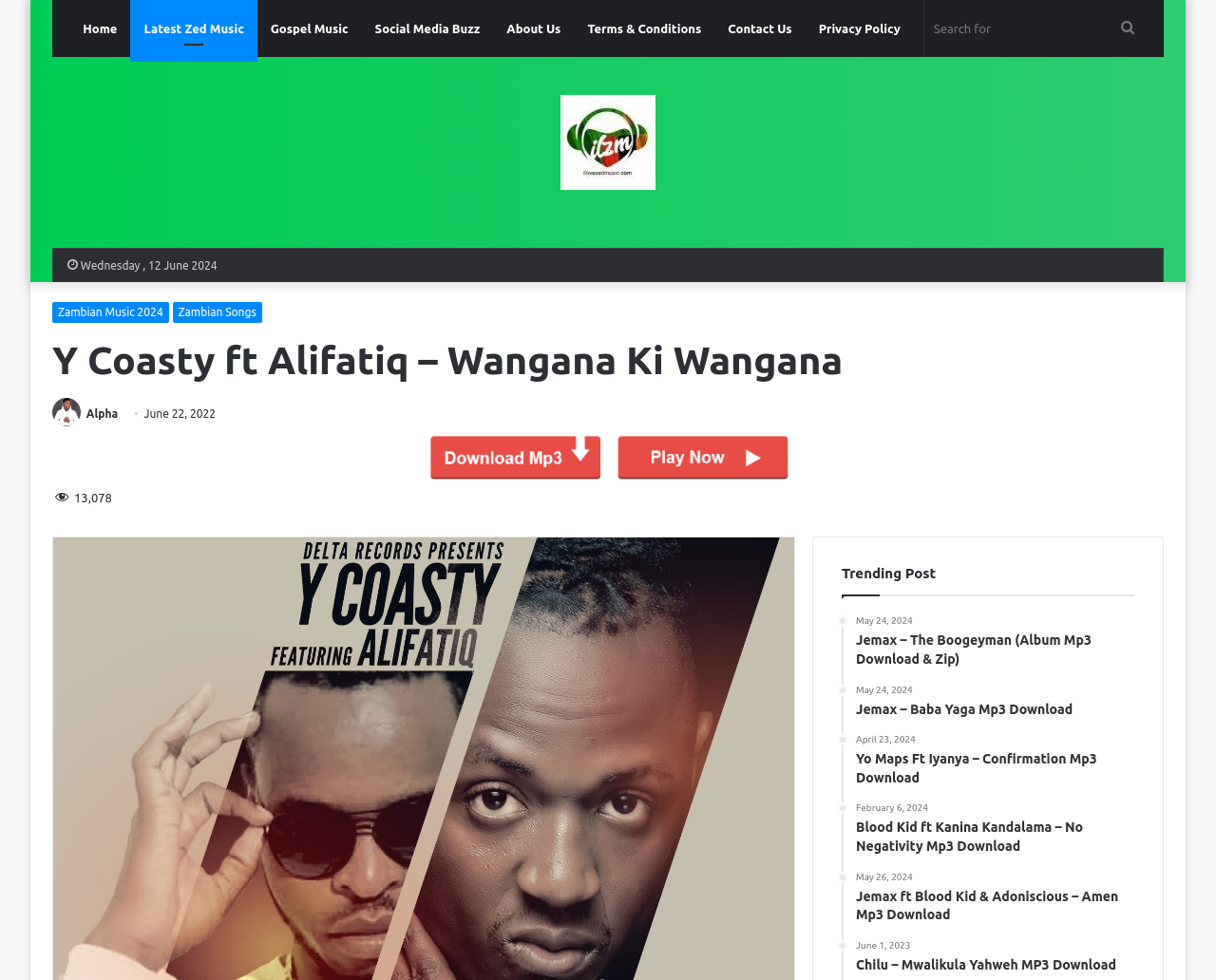Identify the bounding box coordinates for the region of the element that should be clicked to carry out the instruction: "Download Jemax – The Boogeyman album". The bounding box coordinates should be four float numbers between 0 and 1, i.e., [left, top, right, bottom].

[0.704, 0.628, 0.933, 0.683]